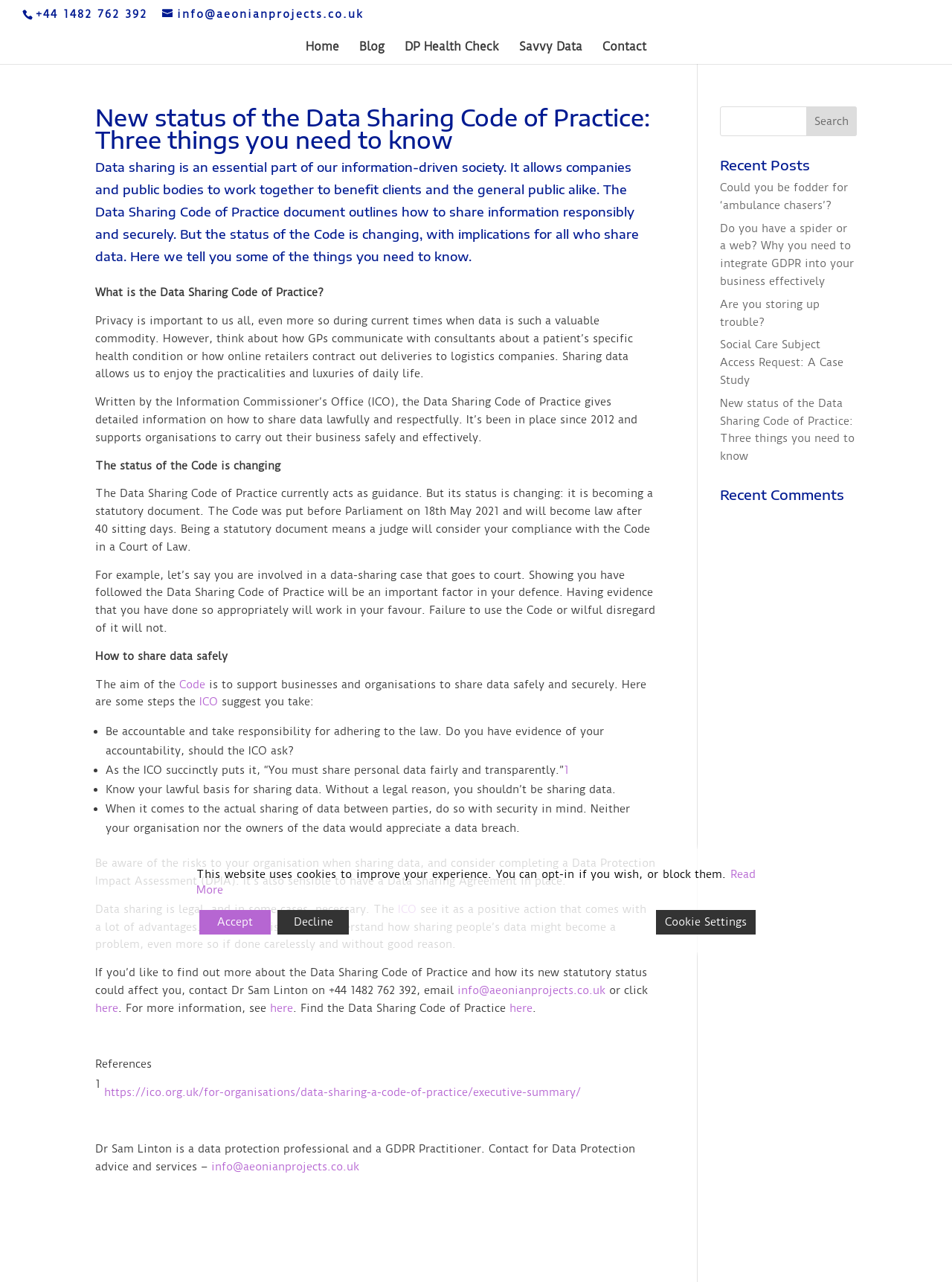Respond to the question below with a single word or phrase:
What is the name of the organisation mentioned in the webpage?

Aeonian Projects